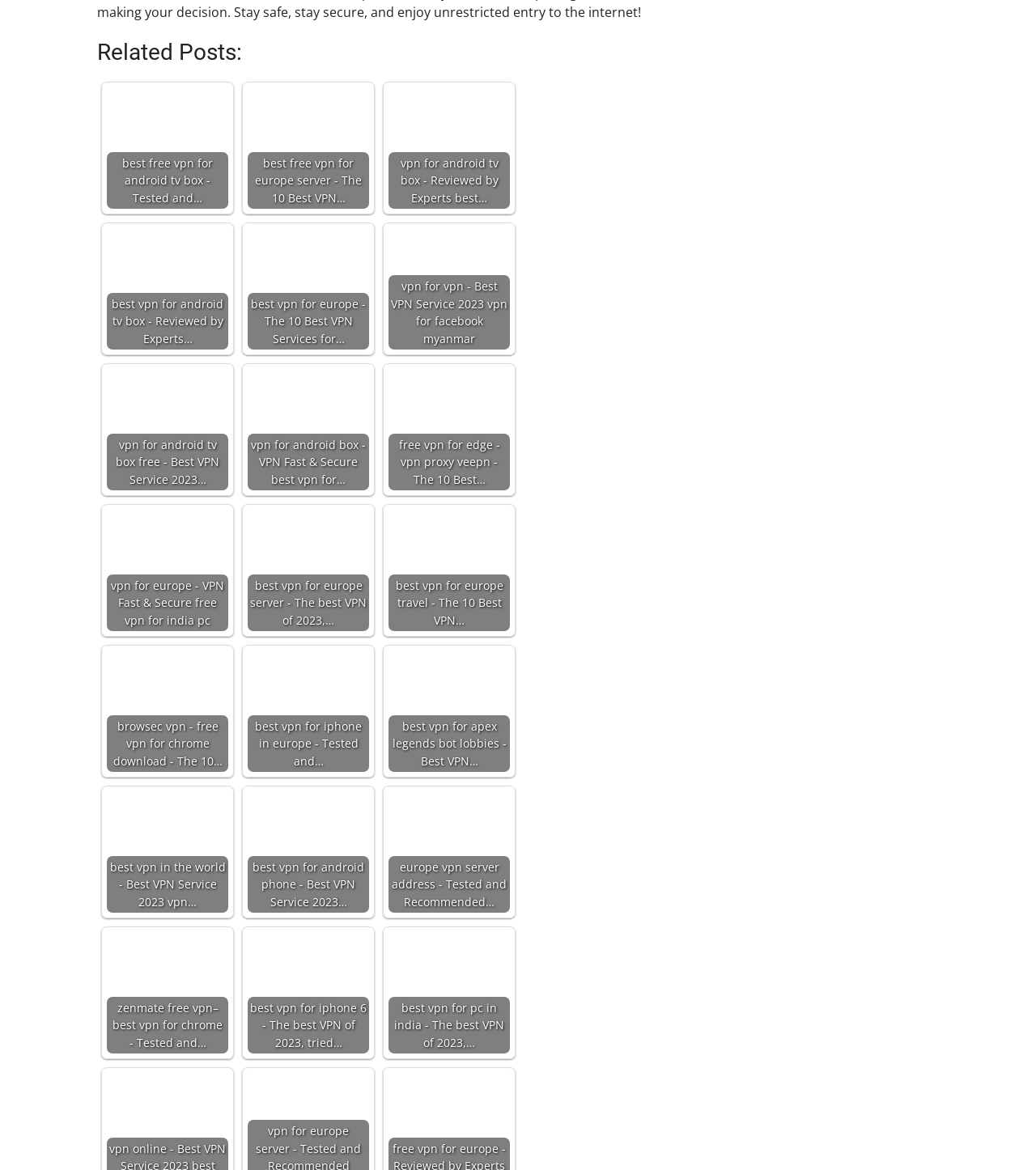What is the main feature of the images on the webpage?
Using the visual information, answer the question in a single word or phrase.

VPN-related icons